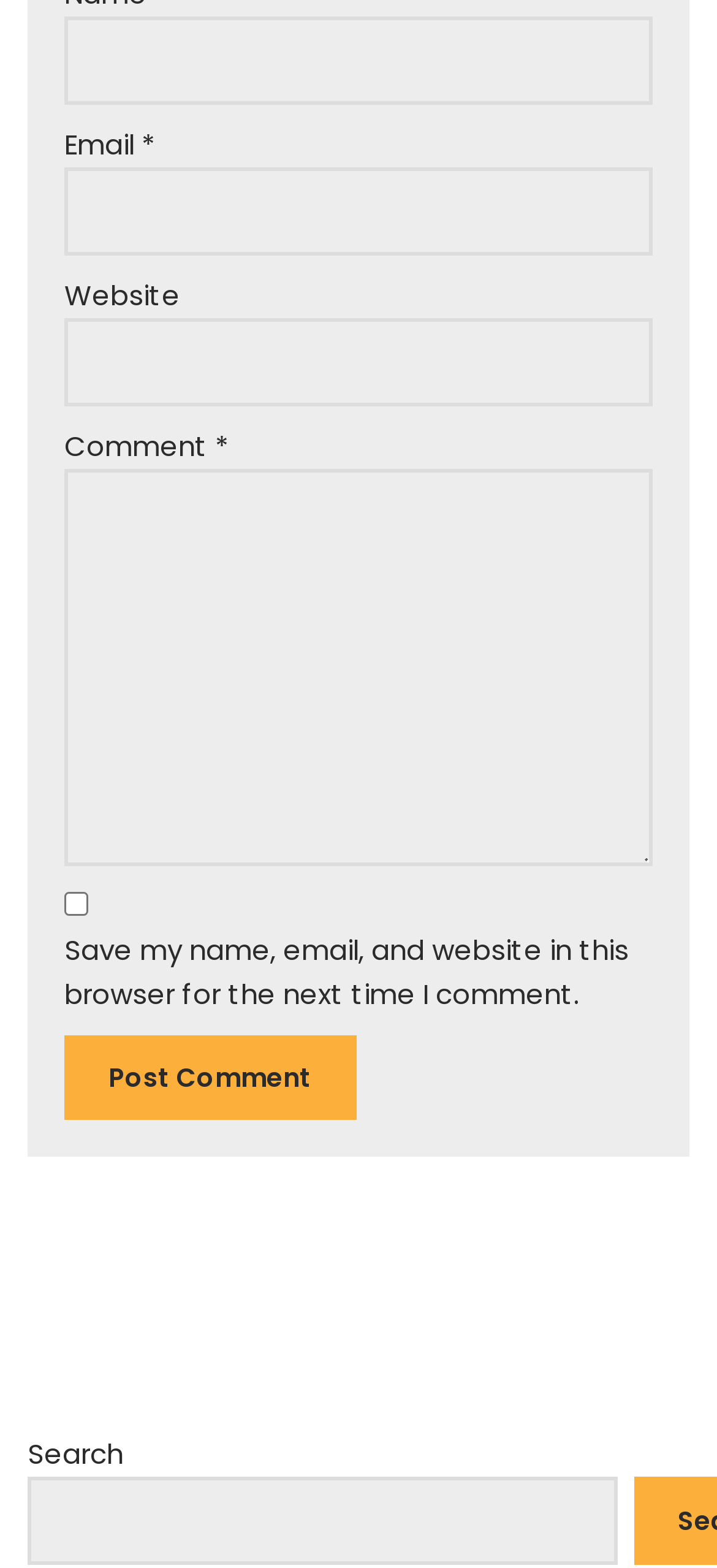Is the website field required?
Provide an in-depth and detailed answer to the question.

The 'Website' textbox has a 'required' attribute set to 'False', indicating that it is not a required field.